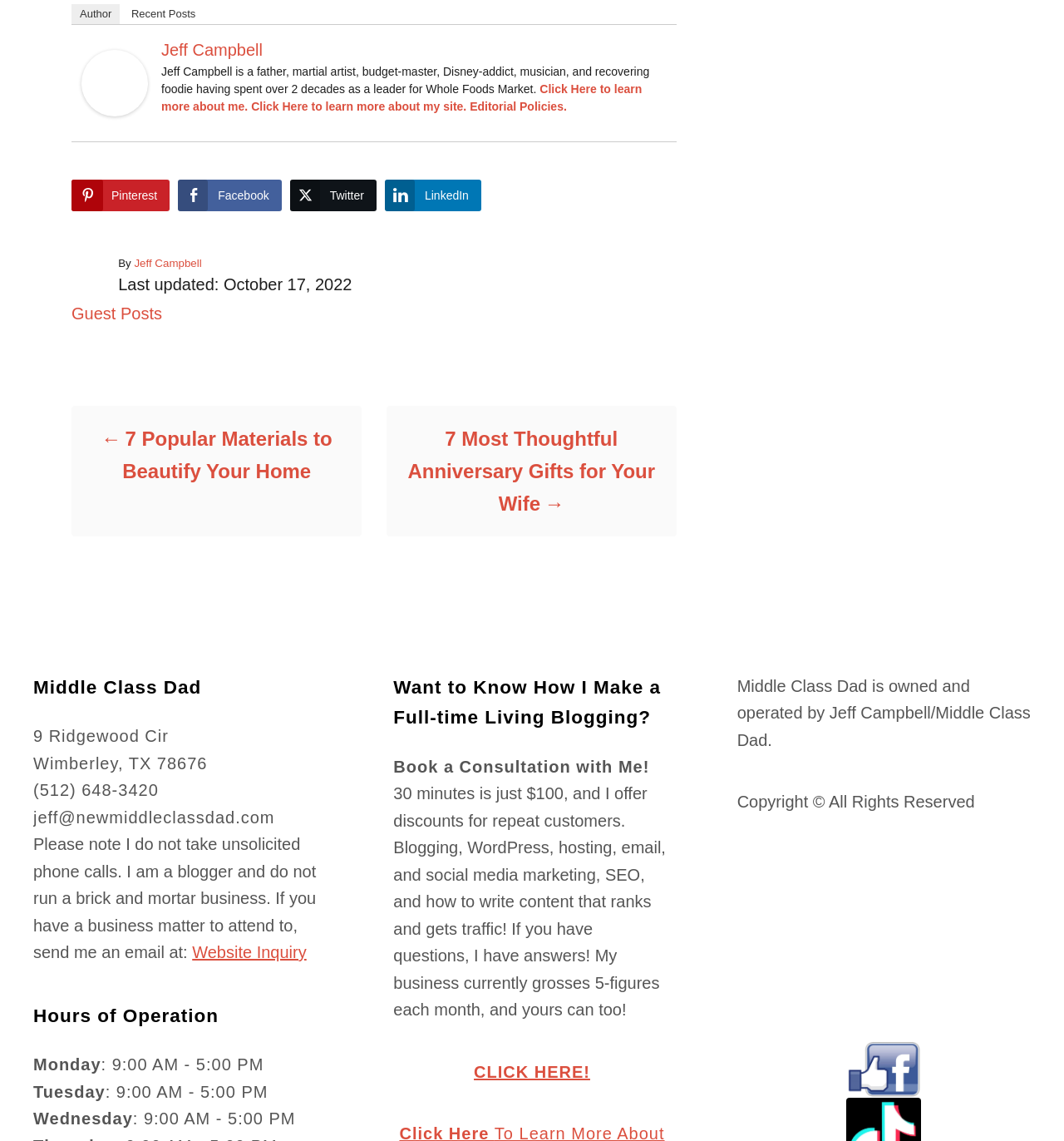Find the bounding box coordinates for the area that must be clicked to perform this action: "Share on Pinterest".

[0.067, 0.157, 0.16, 0.185]